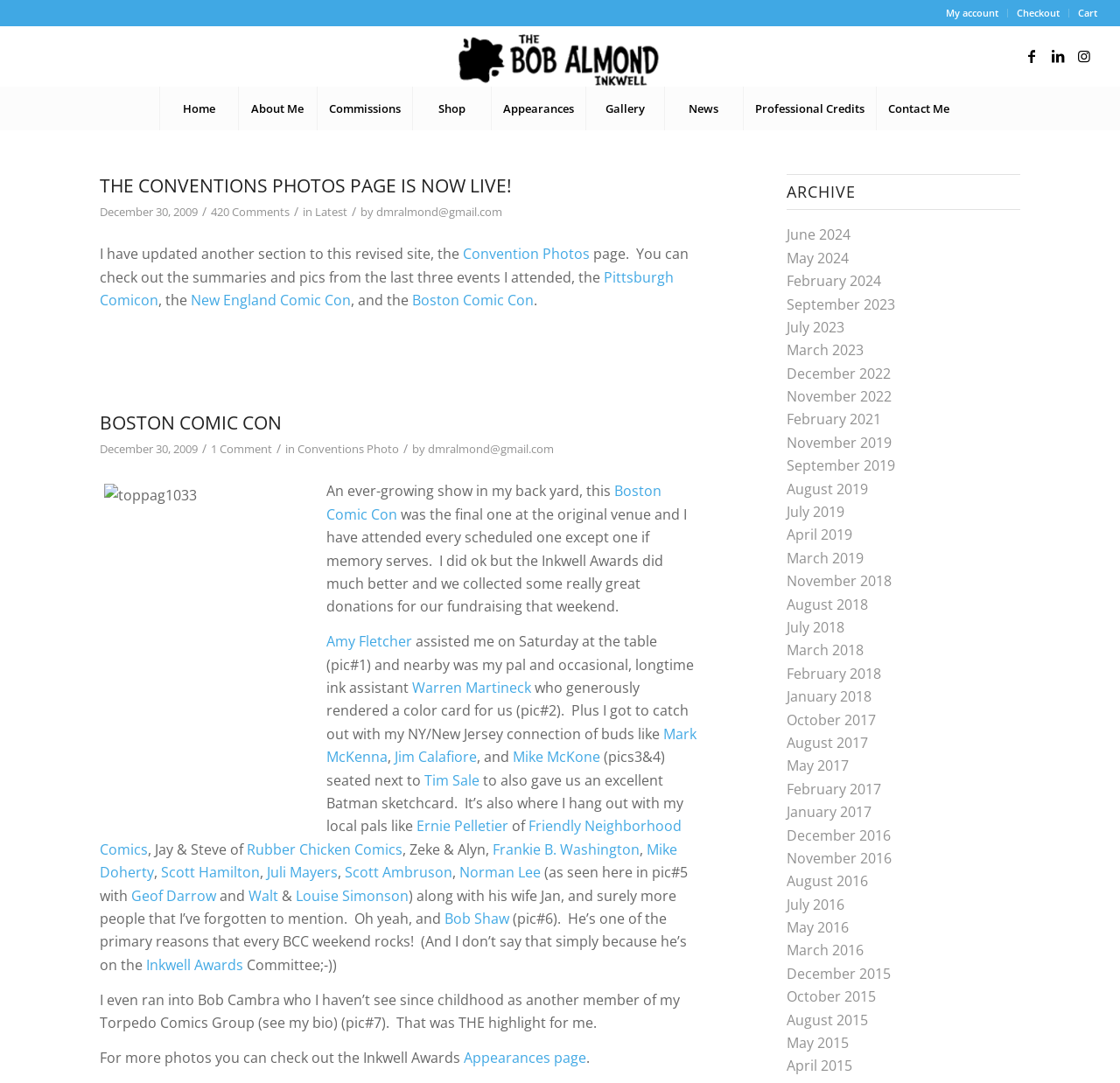Specify the bounding box coordinates of the area to click in order to execute this command: 'View Convention Photos'. The coordinates should consist of four float numbers ranging from 0 to 1, and should be formatted as [left, top, right, bottom].

[0.413, 0.226, 0.527, 0.243]